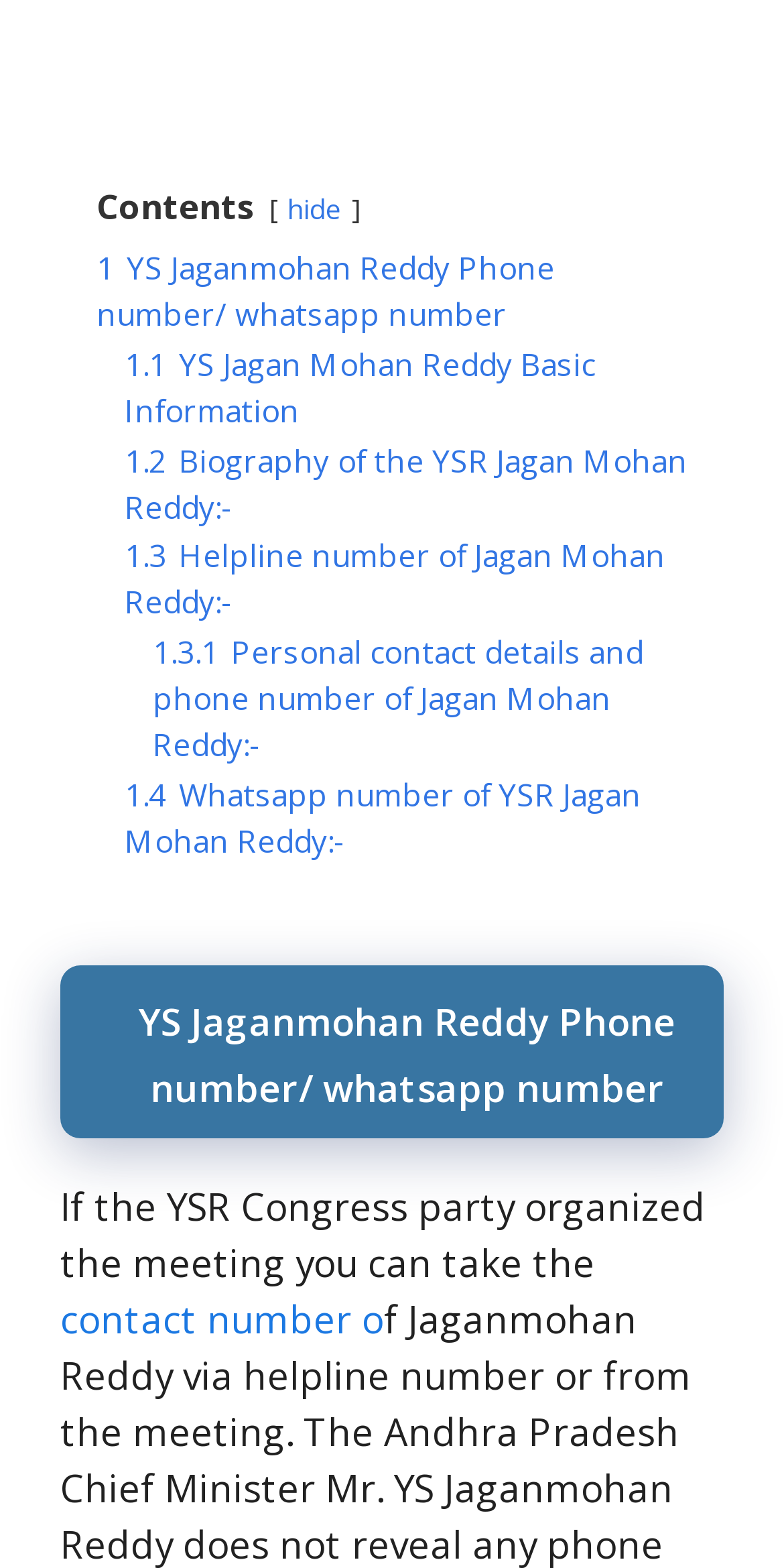Find the bounding box coordinates of the element you need to click on to perform this action: 'Click on the link to view YS Jaganmohan Reddy's phone number and whatsapp number'. The coordinates should be represented by four float values between 0 and 1, in the format [left, top, right, bottom].

[0.123, 0.158, 0.708, 0.213]